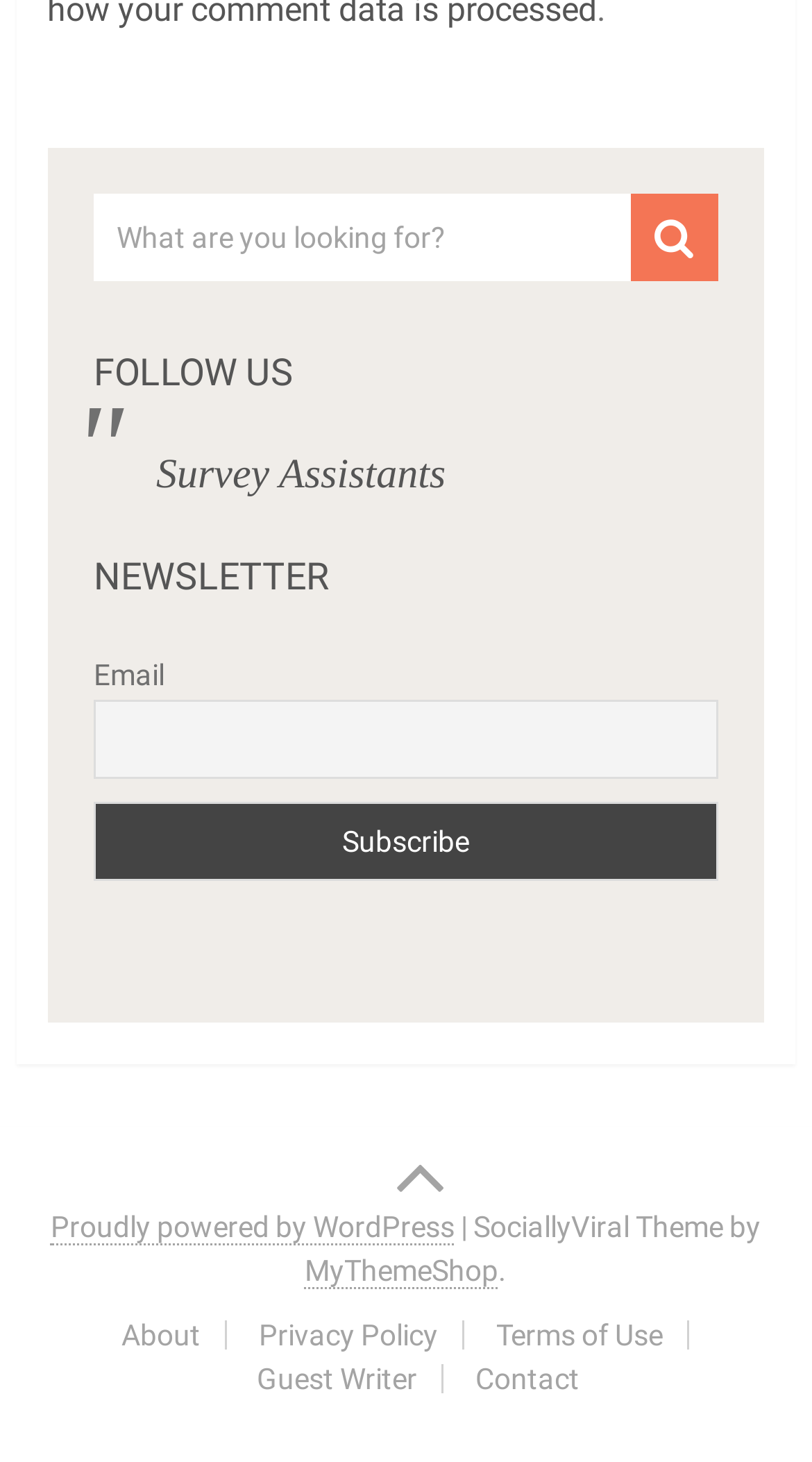Please provide a one-word or phrase answer to the question: 
How many social media links are present at the bottom of the page?

1